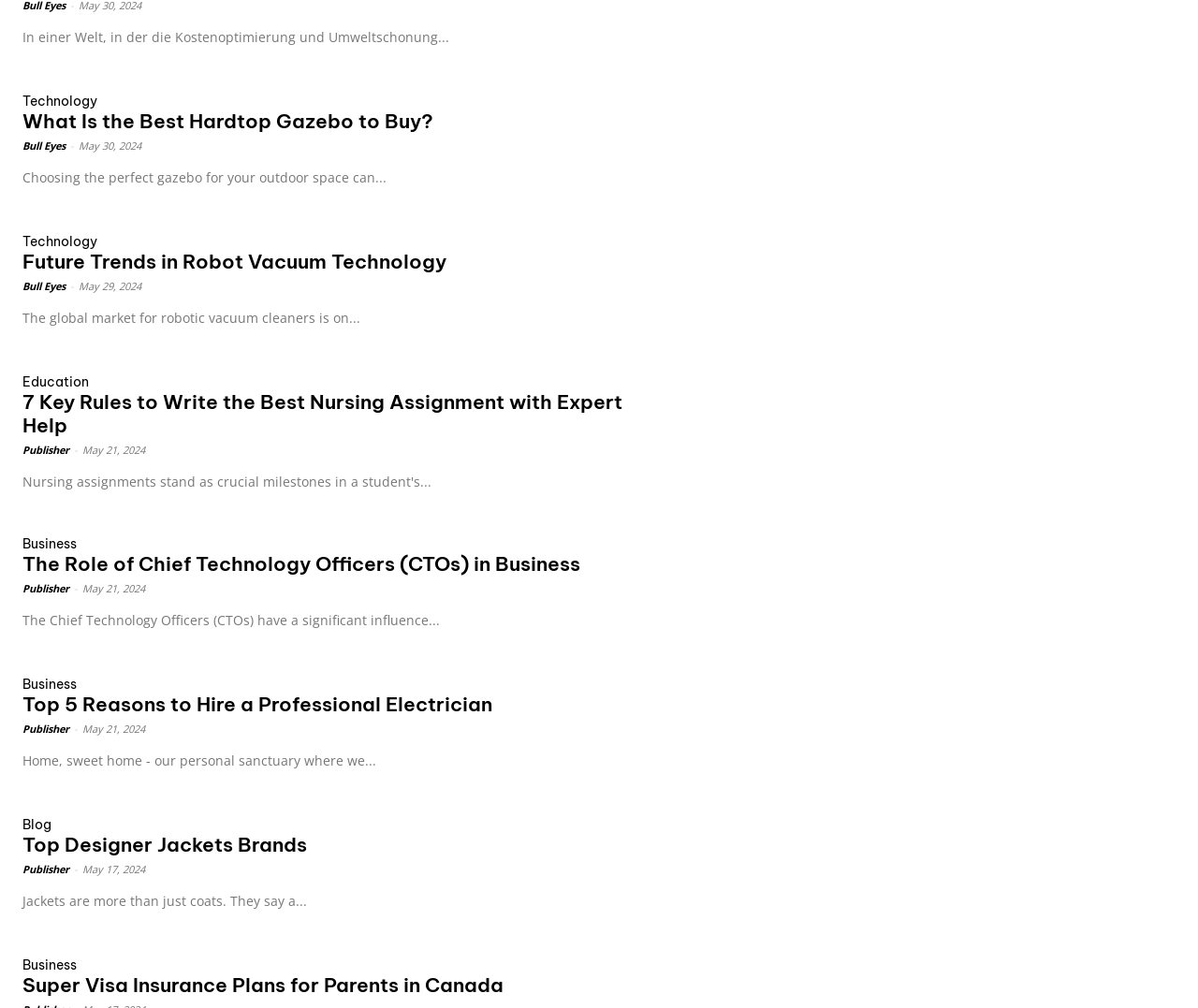Locate the bounding box coordinates of the region to be clicked to comply with the following instruction: "Check the article about 'Top 5 Reasons to Hire a Professional Electrician'". The coordinates must be four float numbers between 0 and 1, in the form [left, top, right, bottom].

[0.553, 0.66, 0.731, 0.766]